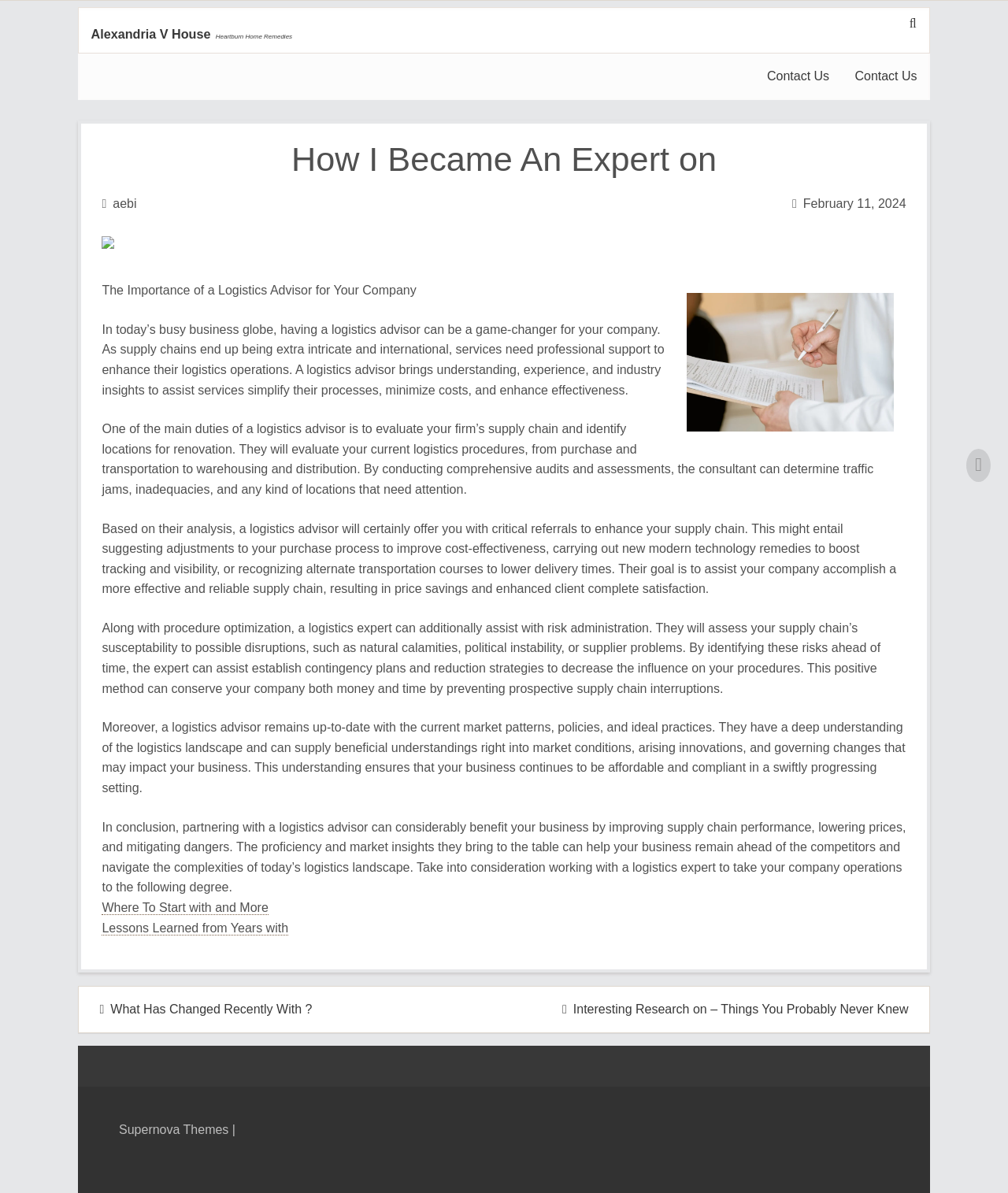What is the purpose of a logistics advisor?
Answer the question based on the image using a single word or a brief phrase.

To evaluate and improve supply chain